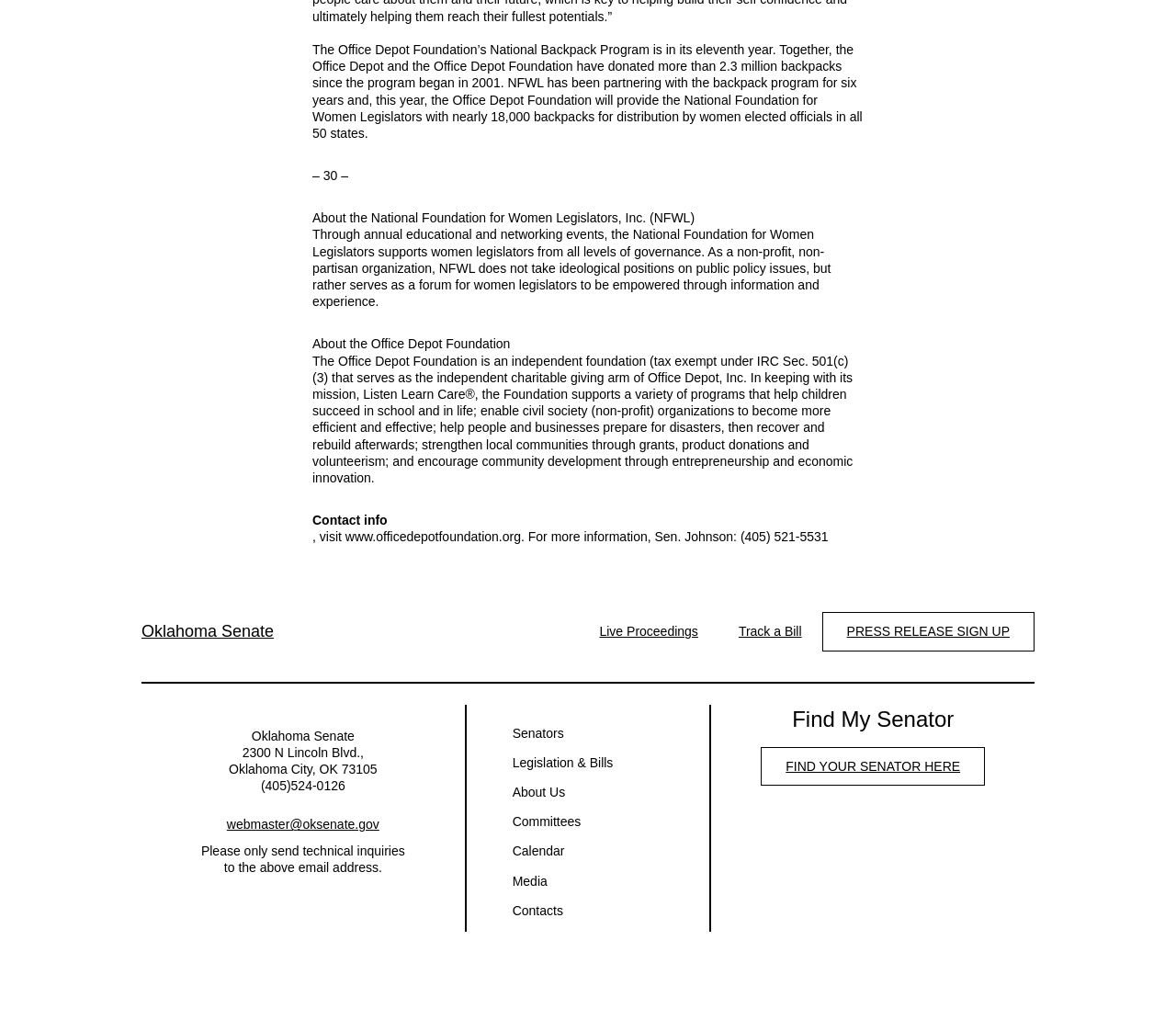What is the National Foundation for Women Legislators?
Look at the image and answer with only one word or phrase.

Non-profit organization